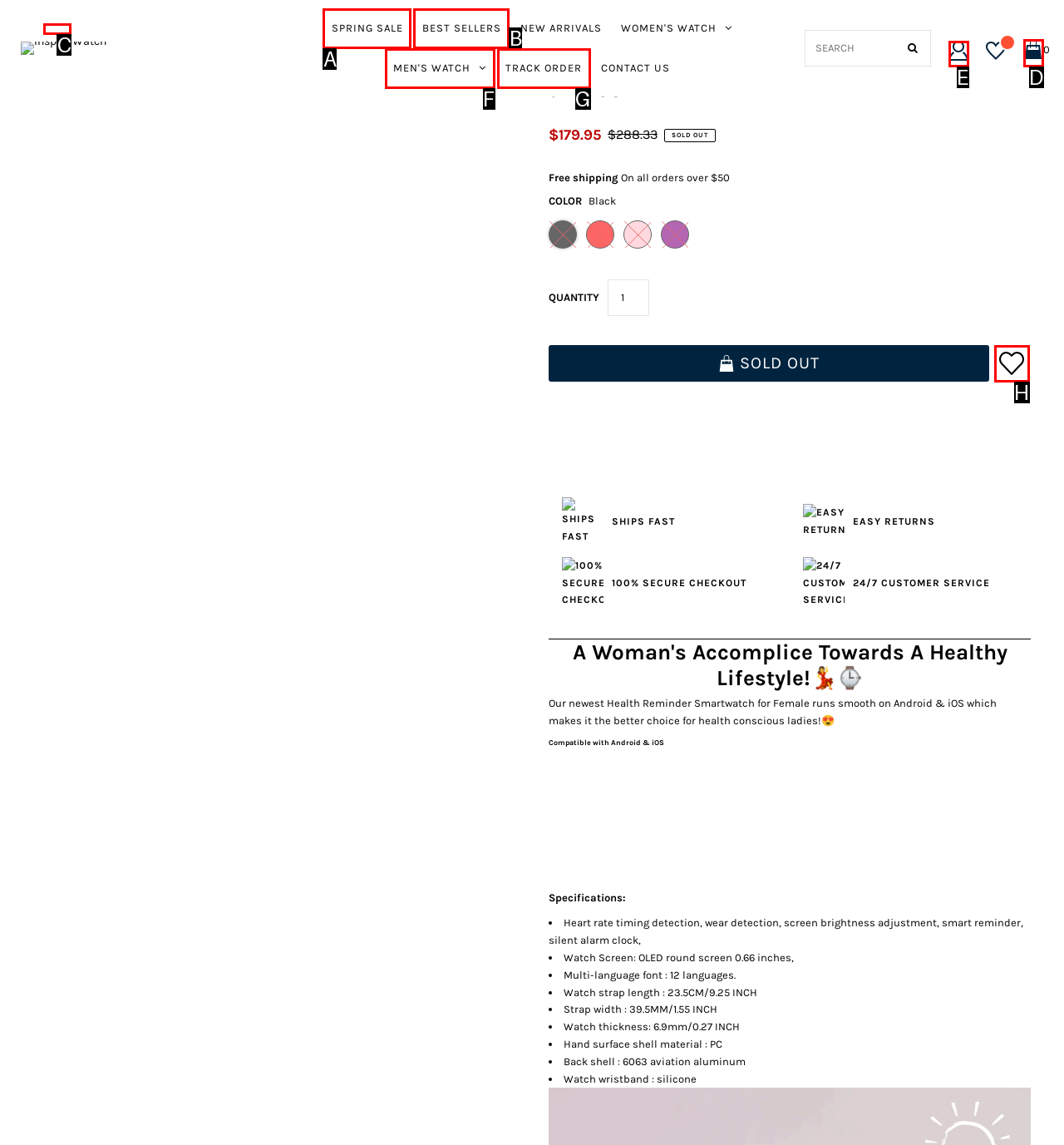Given the description: ACCOUNT, identify the matching option. Answer with the corresponding letter.

E